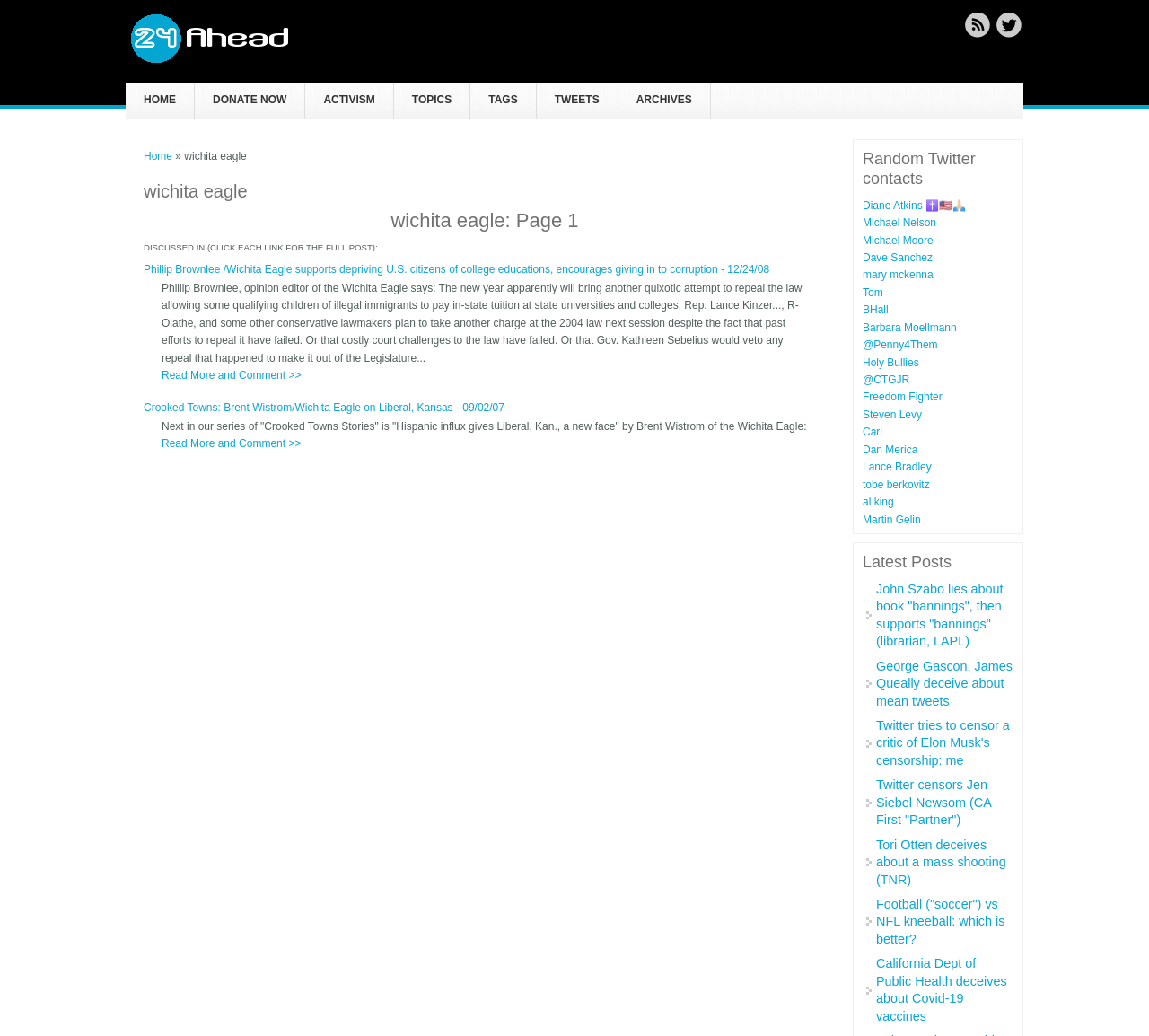Pinpoint the bounding box coordinates for the area that should be clicked to perform the following instruction: "View the 'Latest Posts'".

[0.751, 0.533, 0.882, 0.556]